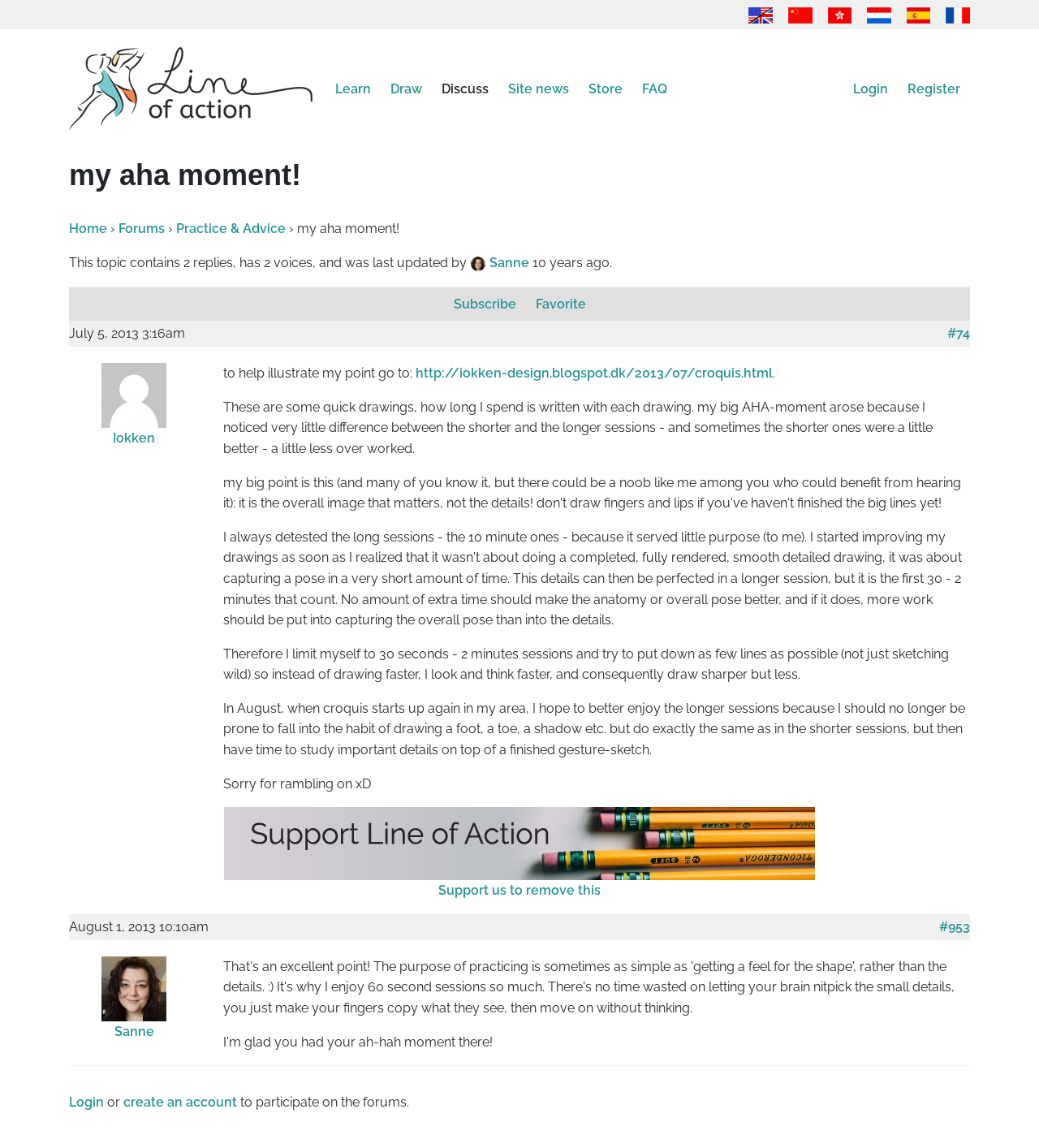Provide your answer in one word or a succinct phrase for the question: 
What is the topic of the discussion on the webpage?

Line of Action